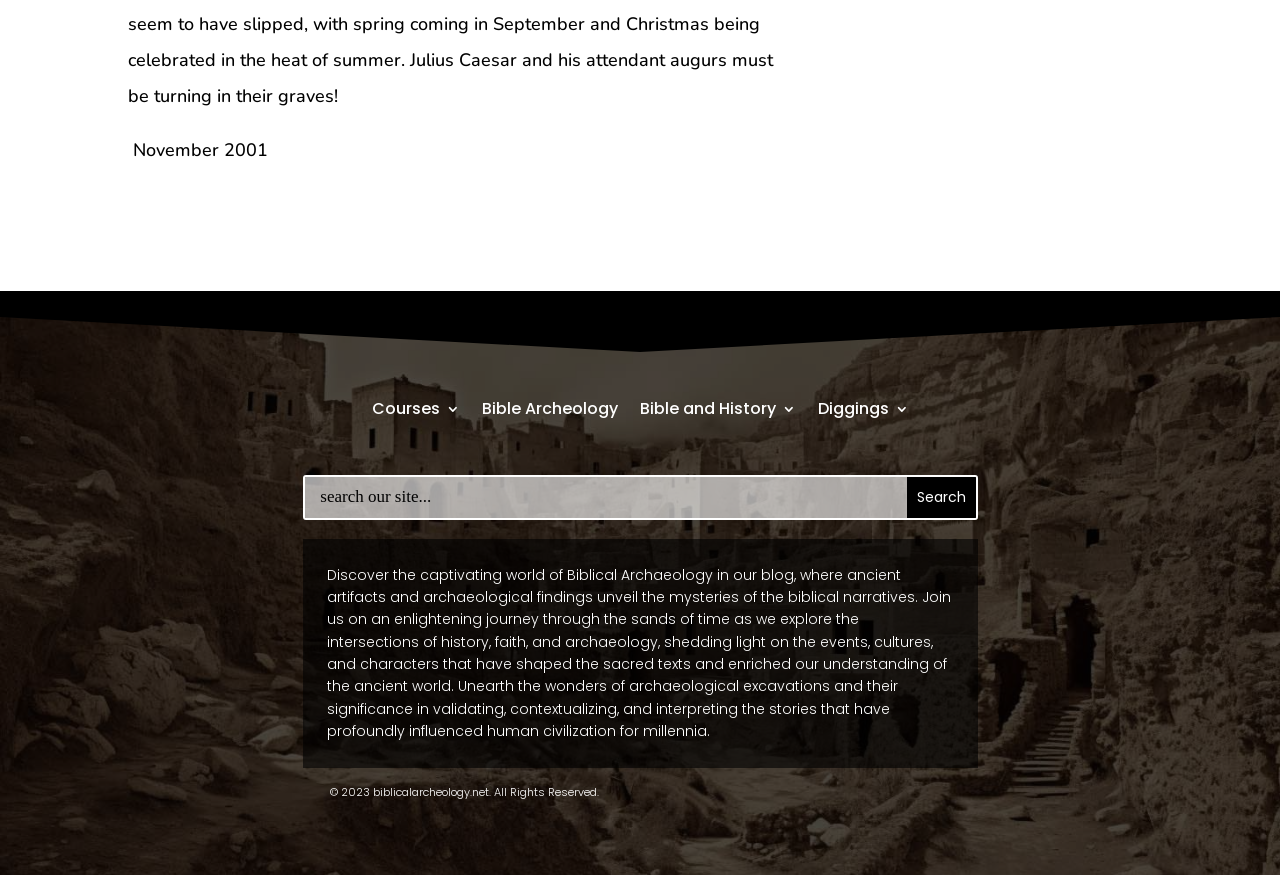What is the purpose of the search box?
Please elaborate on the answer to the question with detailed information.

The webpage contains a search box with a textbox and a button. The textbox has a default text 'search our site...', which suggests that the purpose of the search box is to search the website.